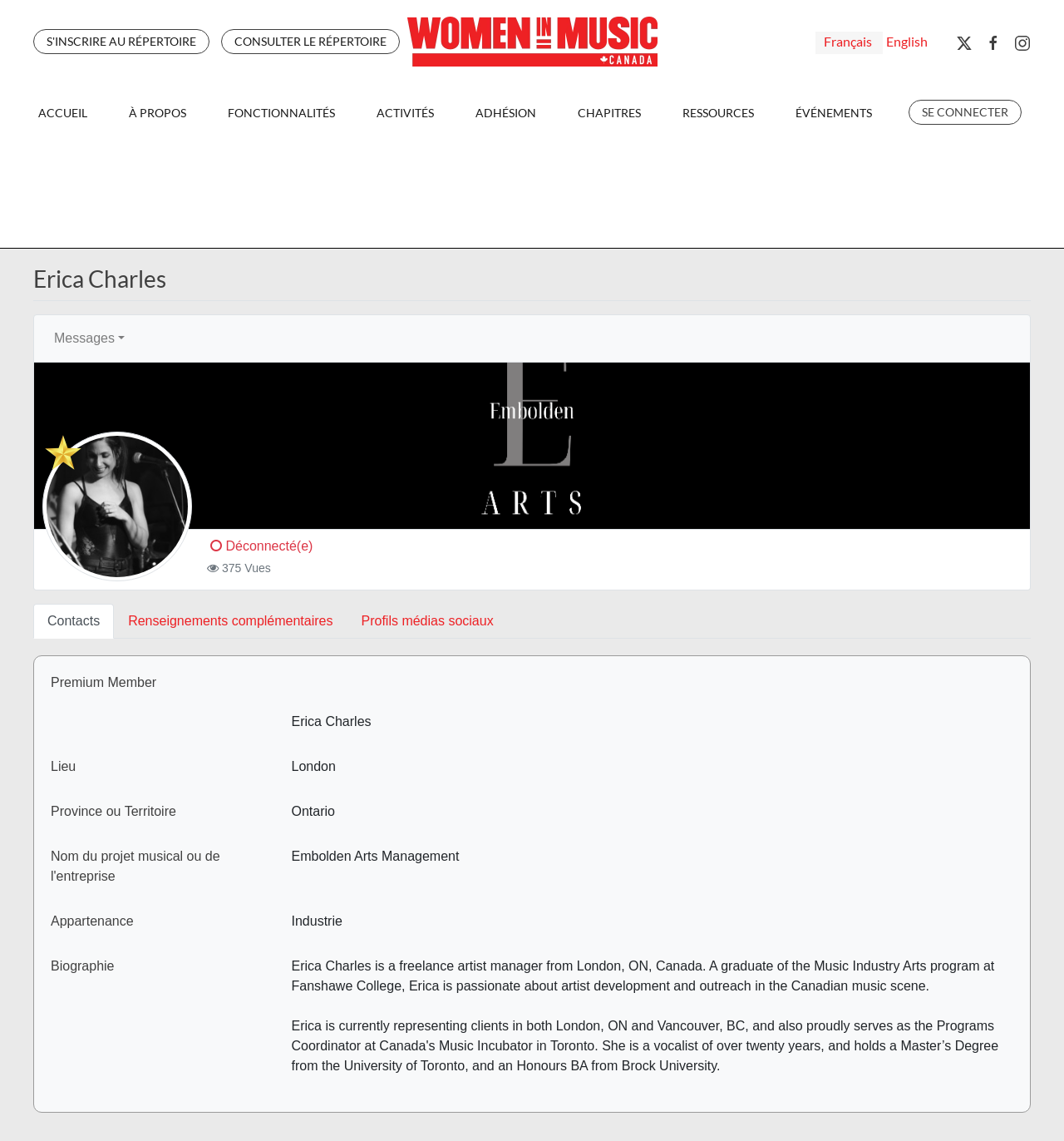Locate the bounding box coordinates of the area you need to click to fulfill this instruction: 'Click on the 'S'INSCRIRE AU RÉPERTOIRE' link'. The coordinates must be in the form of four float numbers ranging from 0 to 1: [left, top, right, bottom].

[0.031, 0.026, 0.197, 0.047]